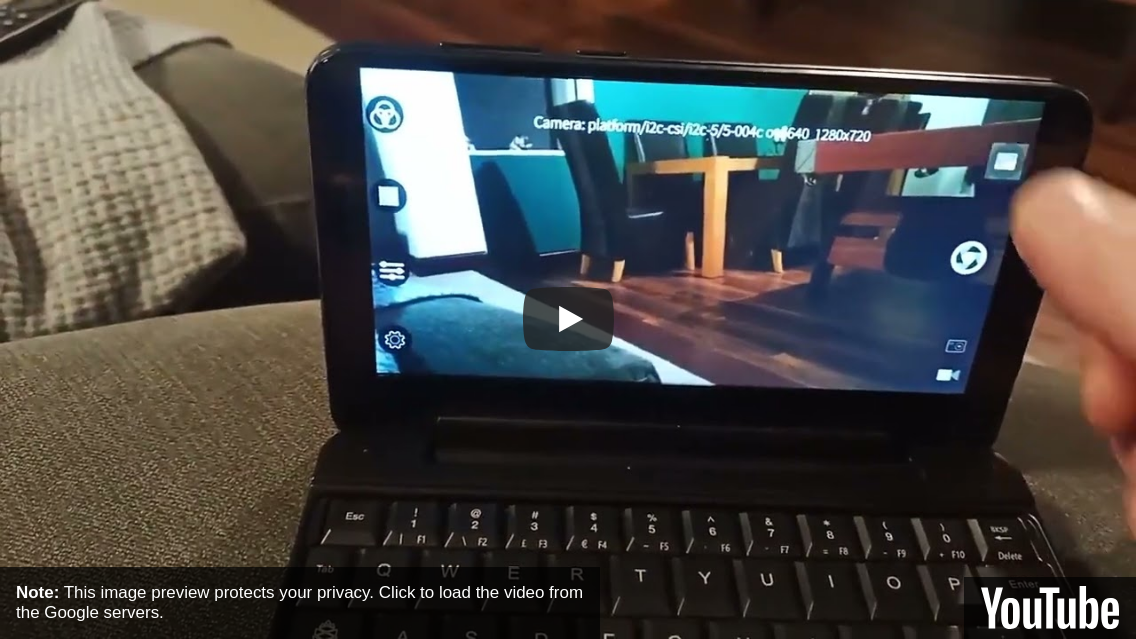Paint a vivid picture of the image with your description.

The image showcases a PinePhone running the SailfishOS camera application, which demonstrates its functionality. On the screen, the camera interface is visible, indicating the current settings and resolution (1280x720). The user appears to be interacting with the device, touching the screen. Below the display, a physical keyboard is shown, reinforcing the device's design for usability. The video preview from YouTube is also featured prominently, with a note indicating that the image protects user privacy and requires further action to load the video from Google servers.